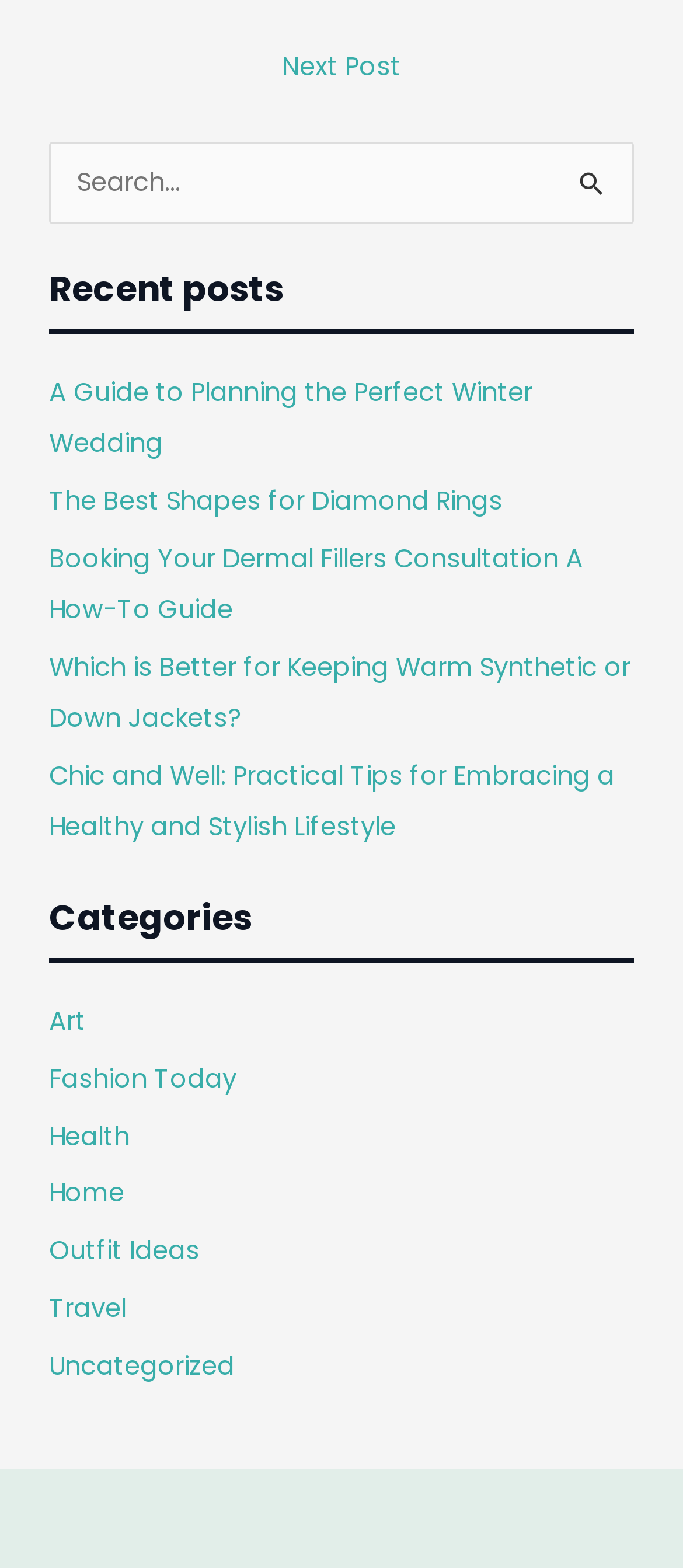Please provide the bounding box coordinates for the element that needs to be clicked to perform the instruction: "Read the recent post 'A Guide to Planning the Perfect Winter Wedding'". The coordinates must consist of four float numbers between 0 and 1, formatted as [left, top, right, bottom].

[0.071, 0.239, 0.779, 0.294]